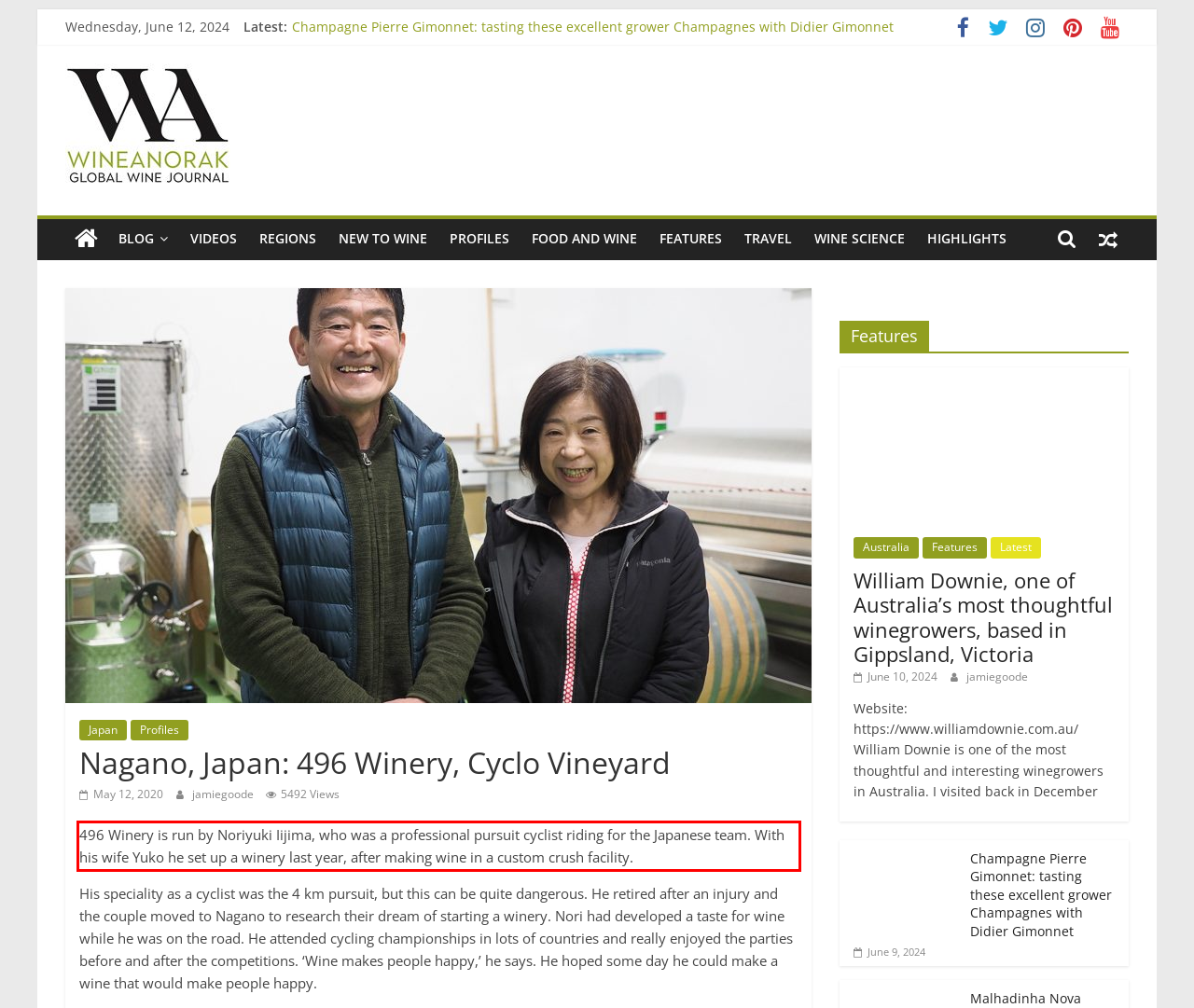Using the provided screenshot, read and generate the text content within the red-bordered area.

496 Winery is run by Noriyuki Iijima, who was a professional pursuit cyclist riding for the Japanese team. With his wife Yuko he set up a winery last year, after making wine in a custom crush facility.